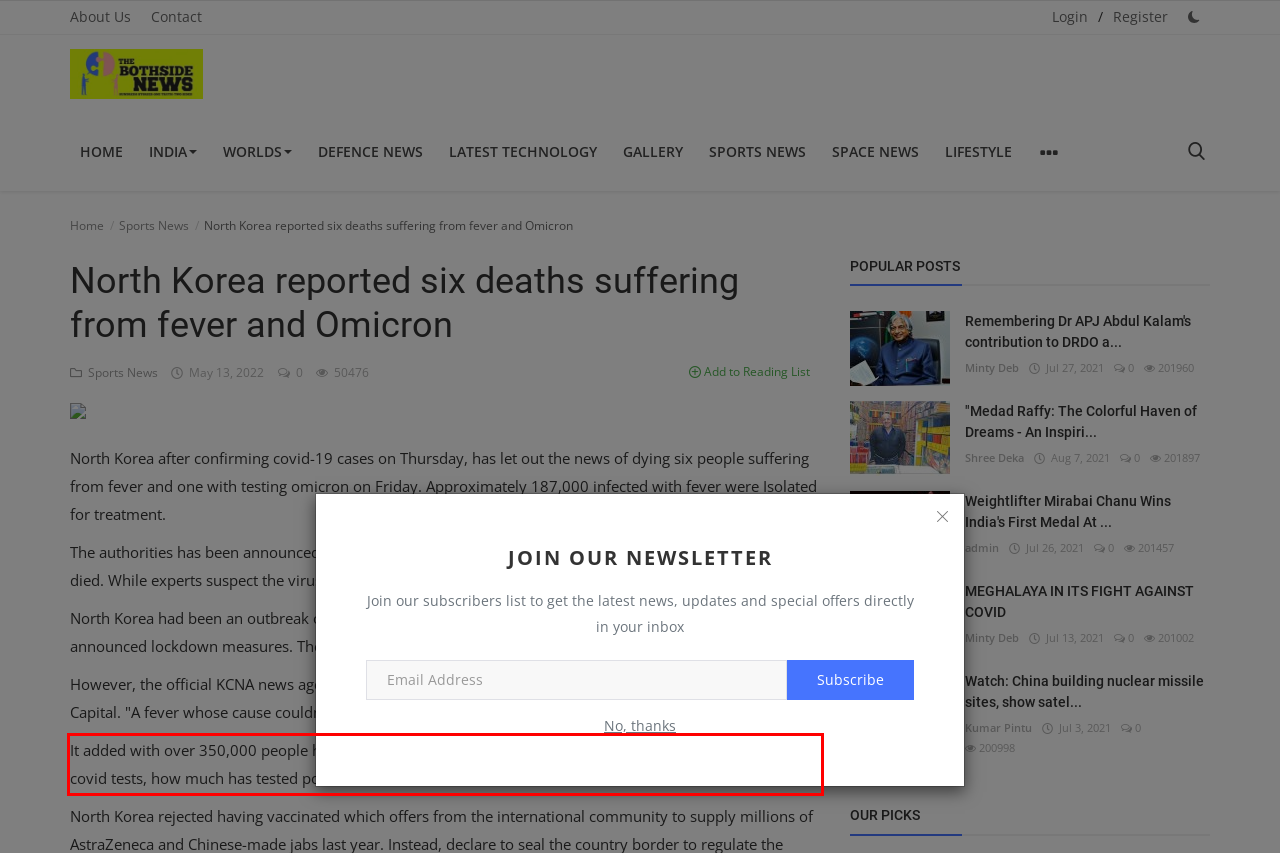Review the webpage screenshot provided, and perform OCR to extract the text from the red bounding box.

It added with over 350,000 people had shown signs of the fever, though it does not specified the number of covid tests, how much has tested positive for covid.